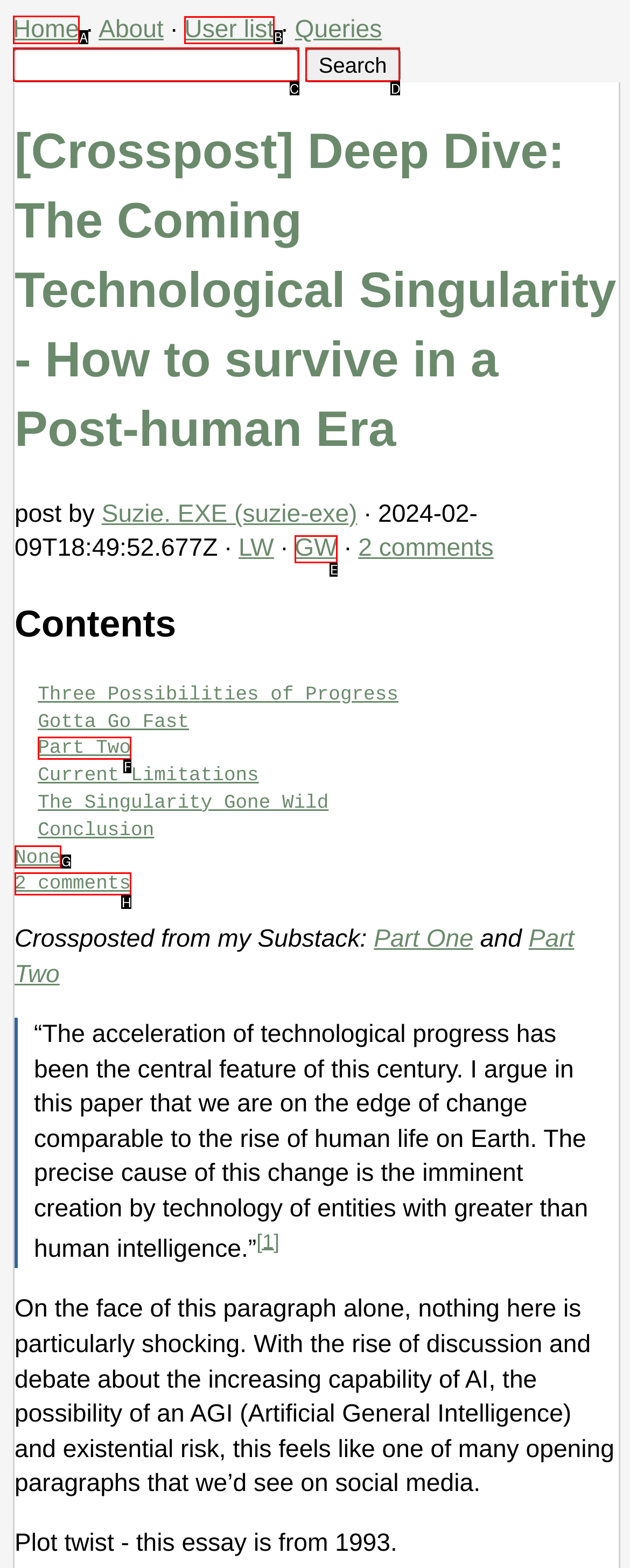Tell me which one HTML element I should click to complete the following task: go to home page
Answer with the option's letter from the given choices directly.

A